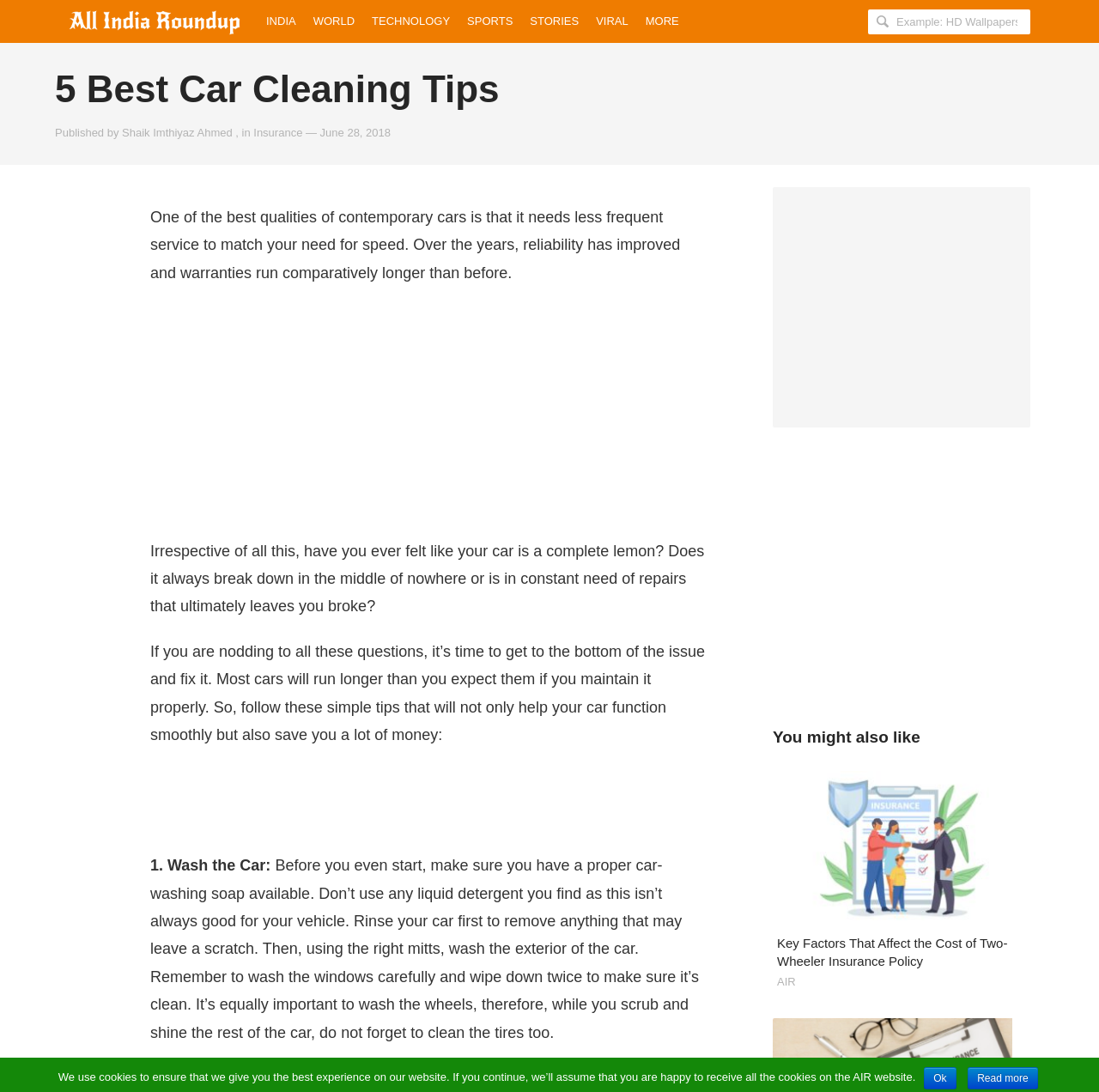Respond to the following query with just one word or a short phrase: 
What is the author of the article?

Shaik Imthiyaz Ahmed